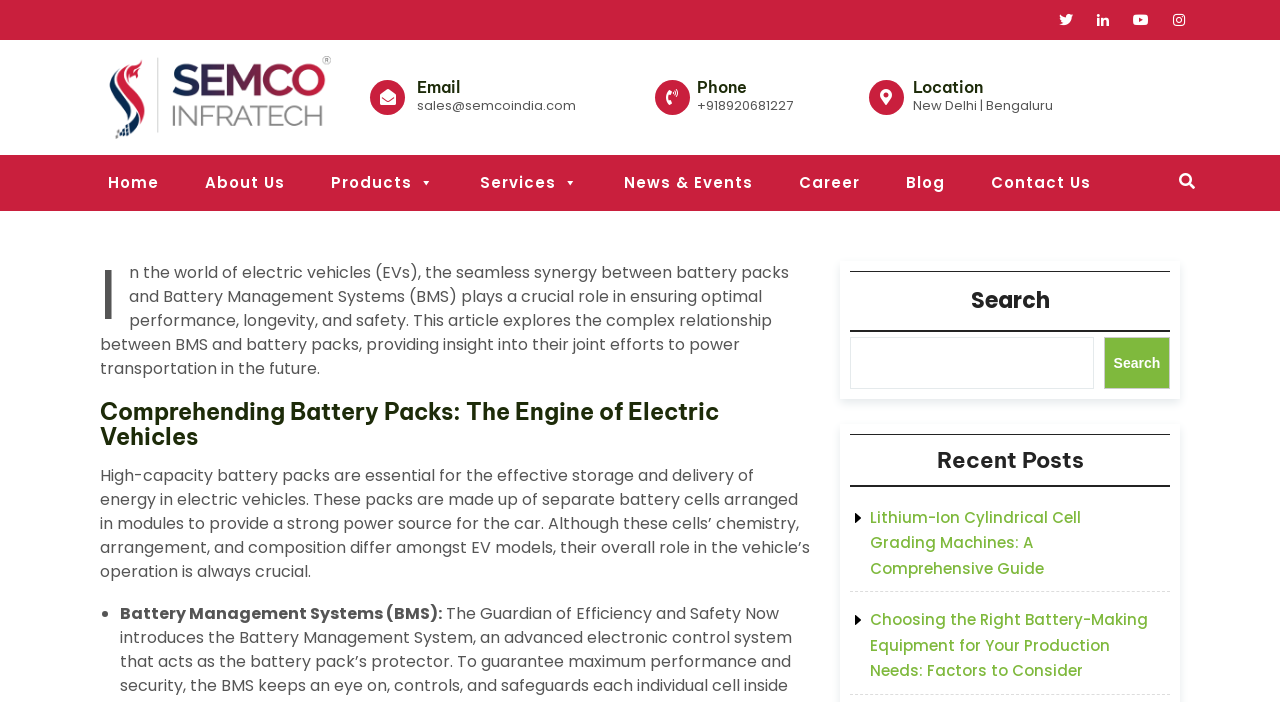Find the bounding box coordinates for the area you need to click to carry out the instruction: "Search for something". The coordinates should be four float numbers between 0 and 1, indicated as [left, top, right, bottom].

[0.664, 0.48, 0.855, 0.554]